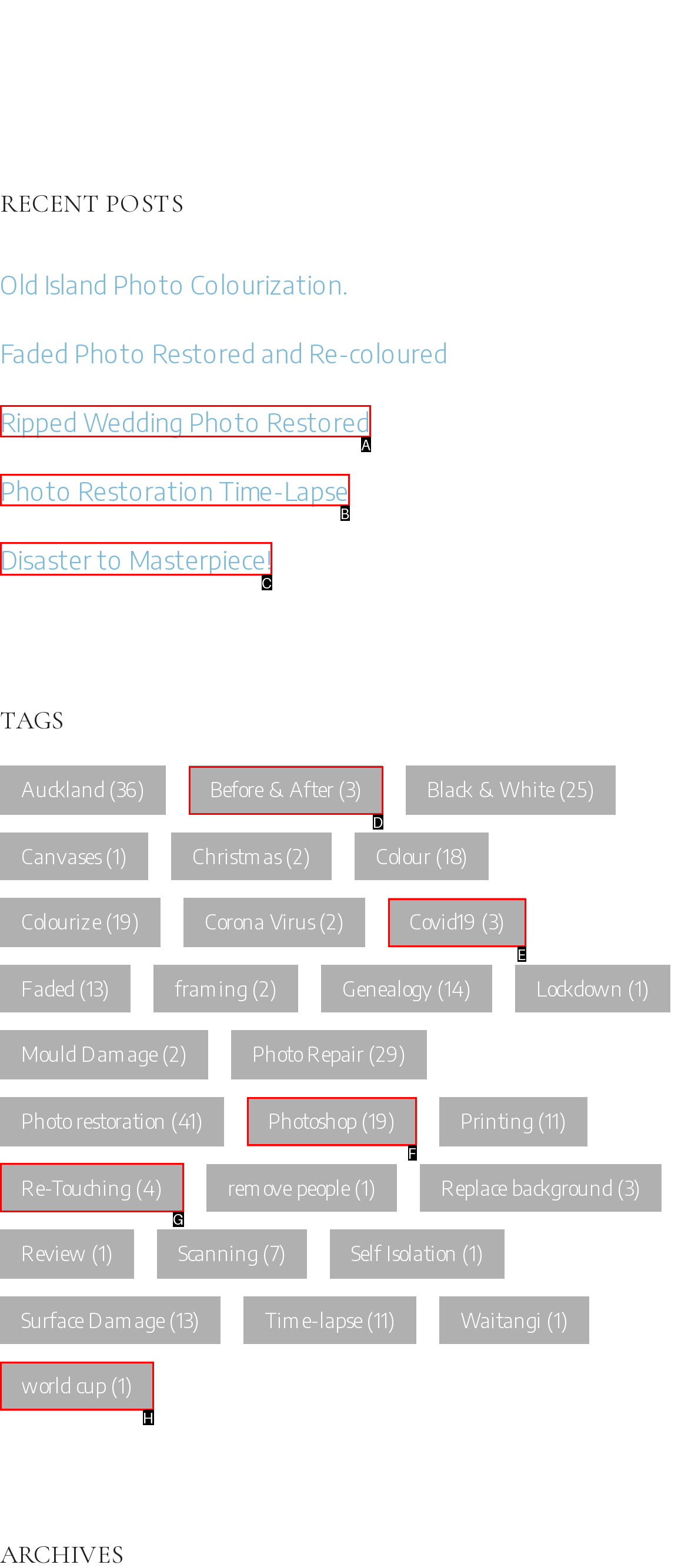Determine which HTML element should be clicked to carry out the following task: view the GALLERY Respond with the letter of the appropriate option.

None